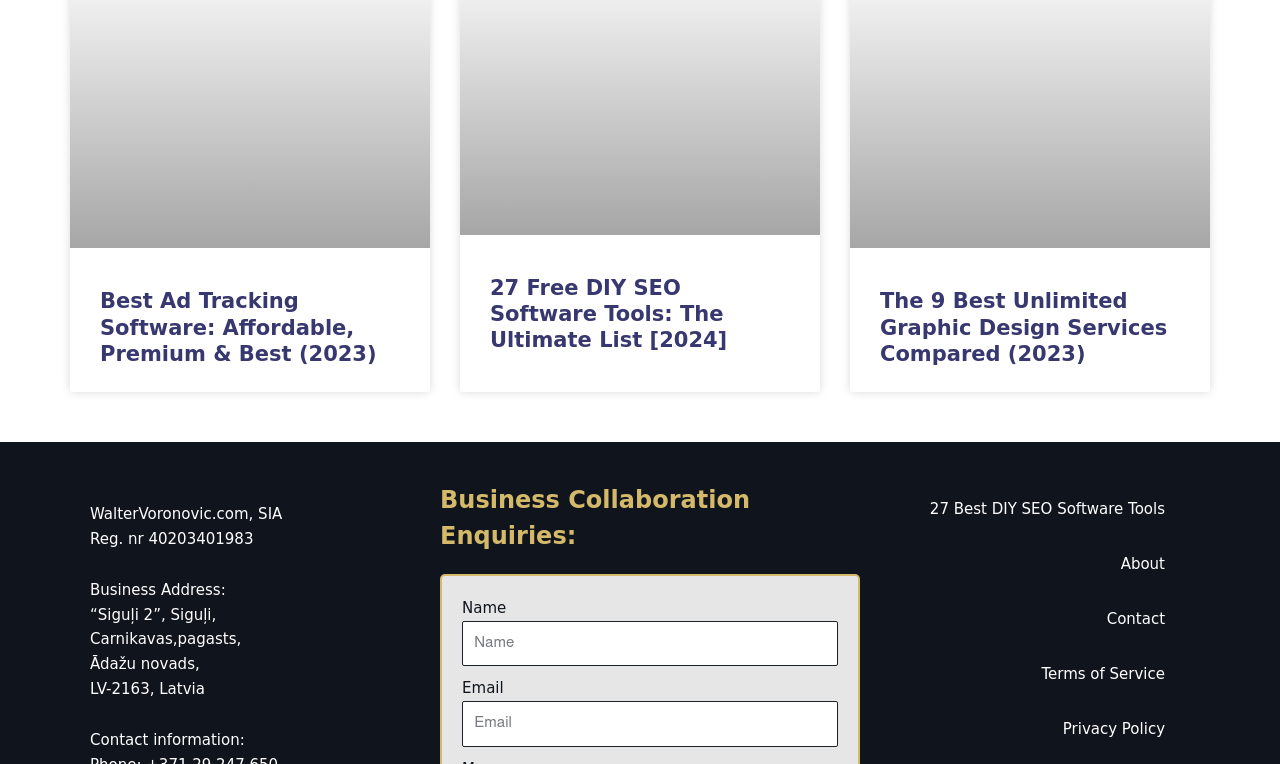What is the label of the first textbox?
Using the image, elaborate on the answer with as much detail as possible.

I looked at the form section, which is located at the bottom of the webpage. The first textbox has a label 'Name'.